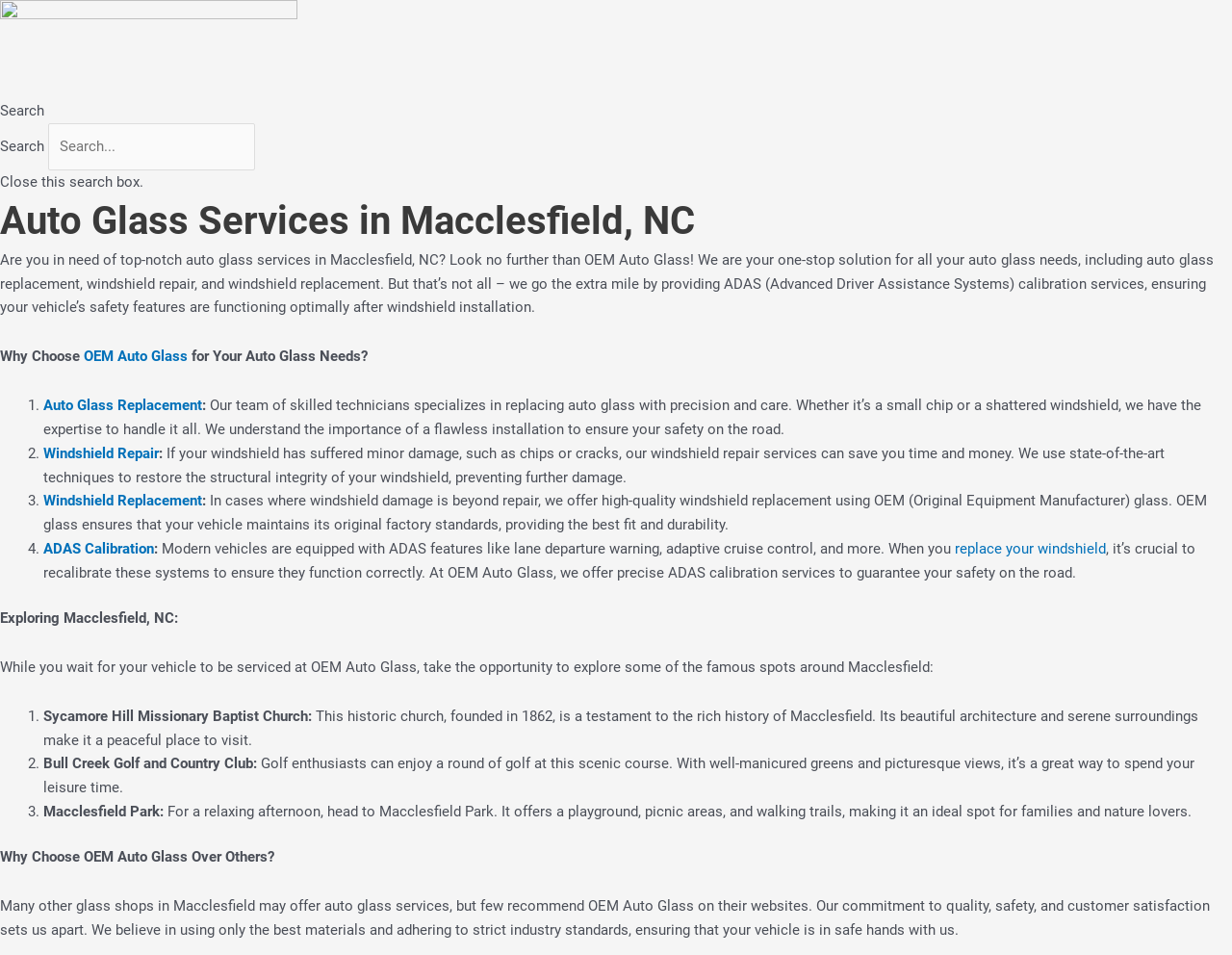Based on the description "Search", find the bounding box of the specified UI element.

[0.0, 0.104, 1.0, 0.129]